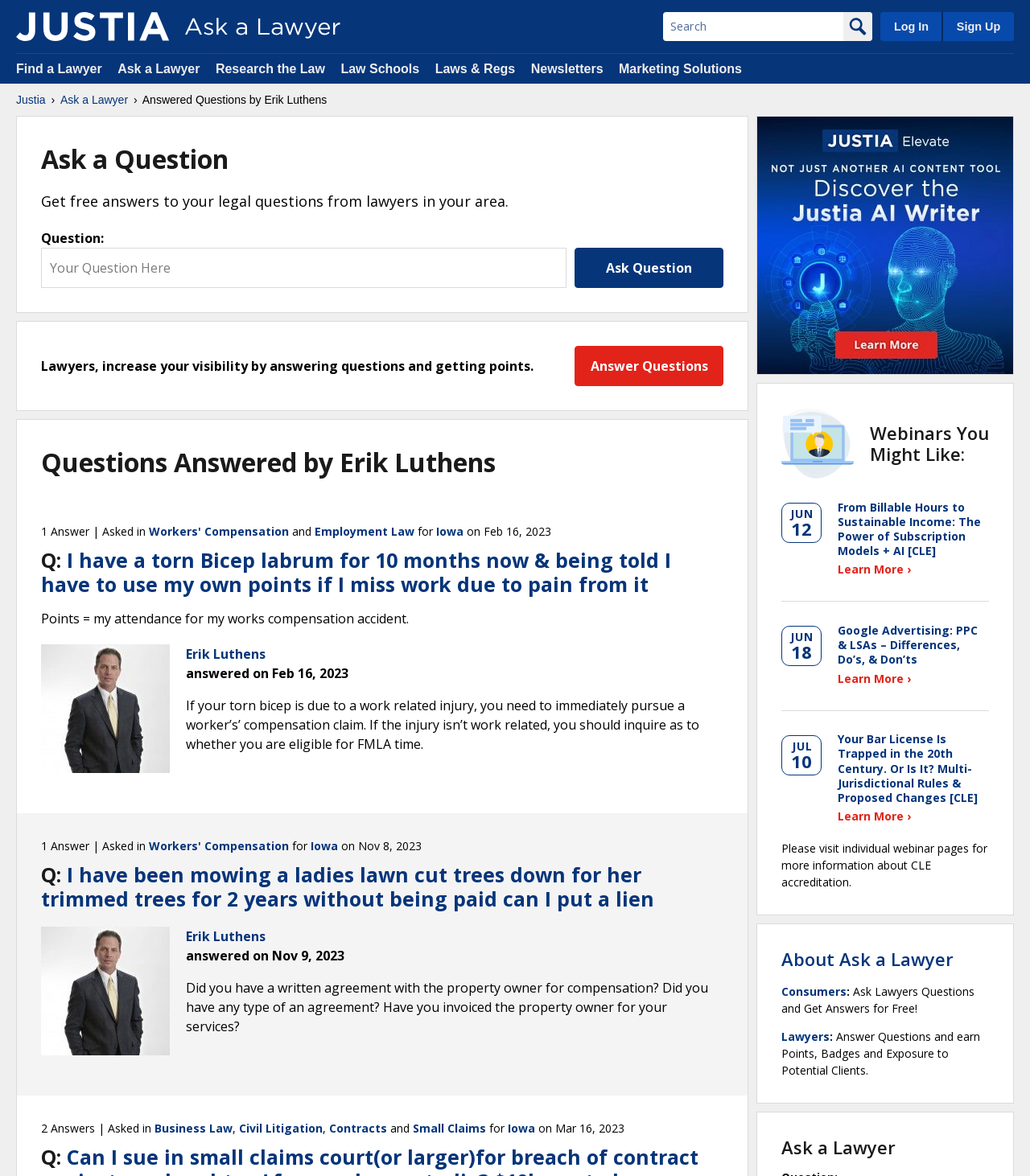What is the topic of the first question?
Give a thorough and detailed response to the question.

I found the answer by looking at the first question and noticing that it is related to Workers' Compensation and Employment Law.